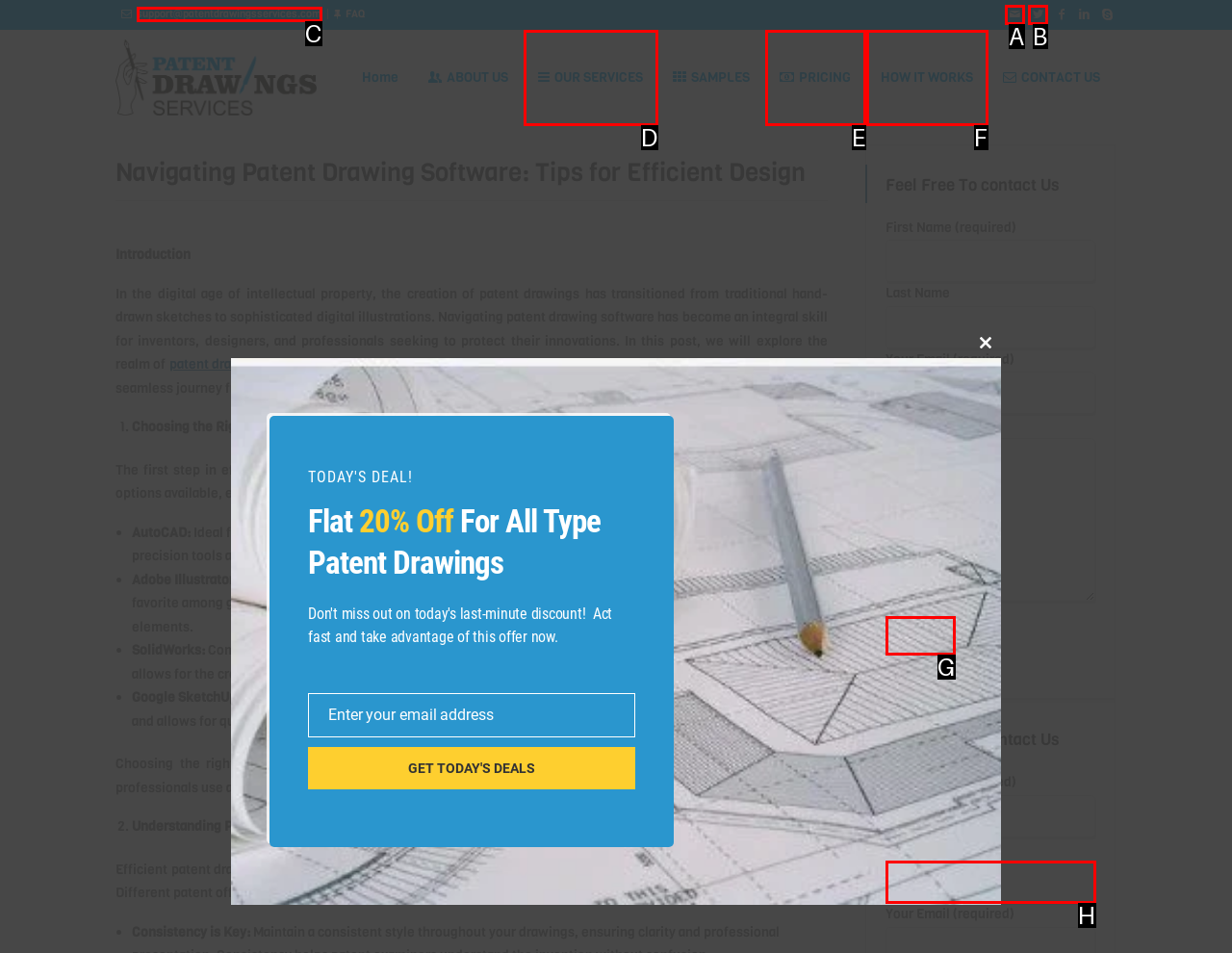Indicate which red-bounded element should be clicked to perform the task: Click the 'Send' button Answer with the letter of the correct option.

G